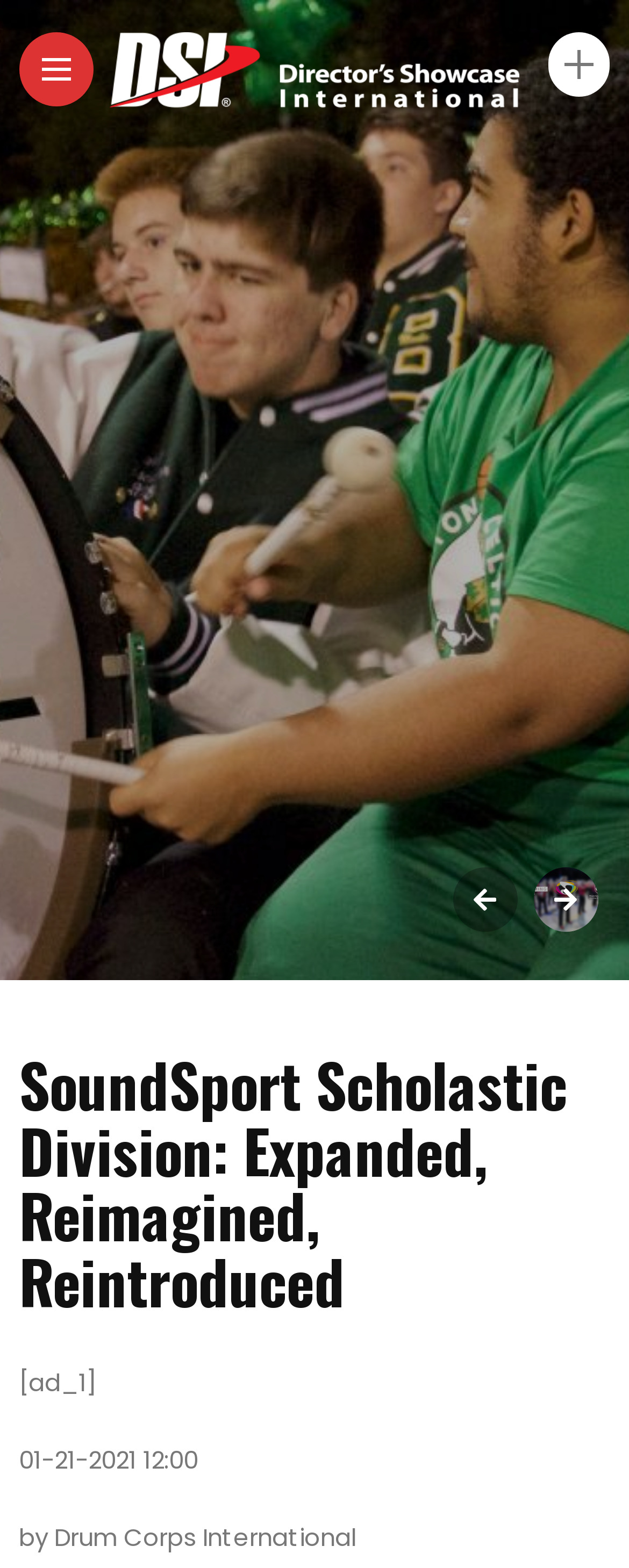Determine the bounding box coordinates (top-left x, top-left y, bottom-right x, bottom-right y) of the UI element described in the following text: alt="DSI"

[0.175, 0.033, 0.825, 0.054]